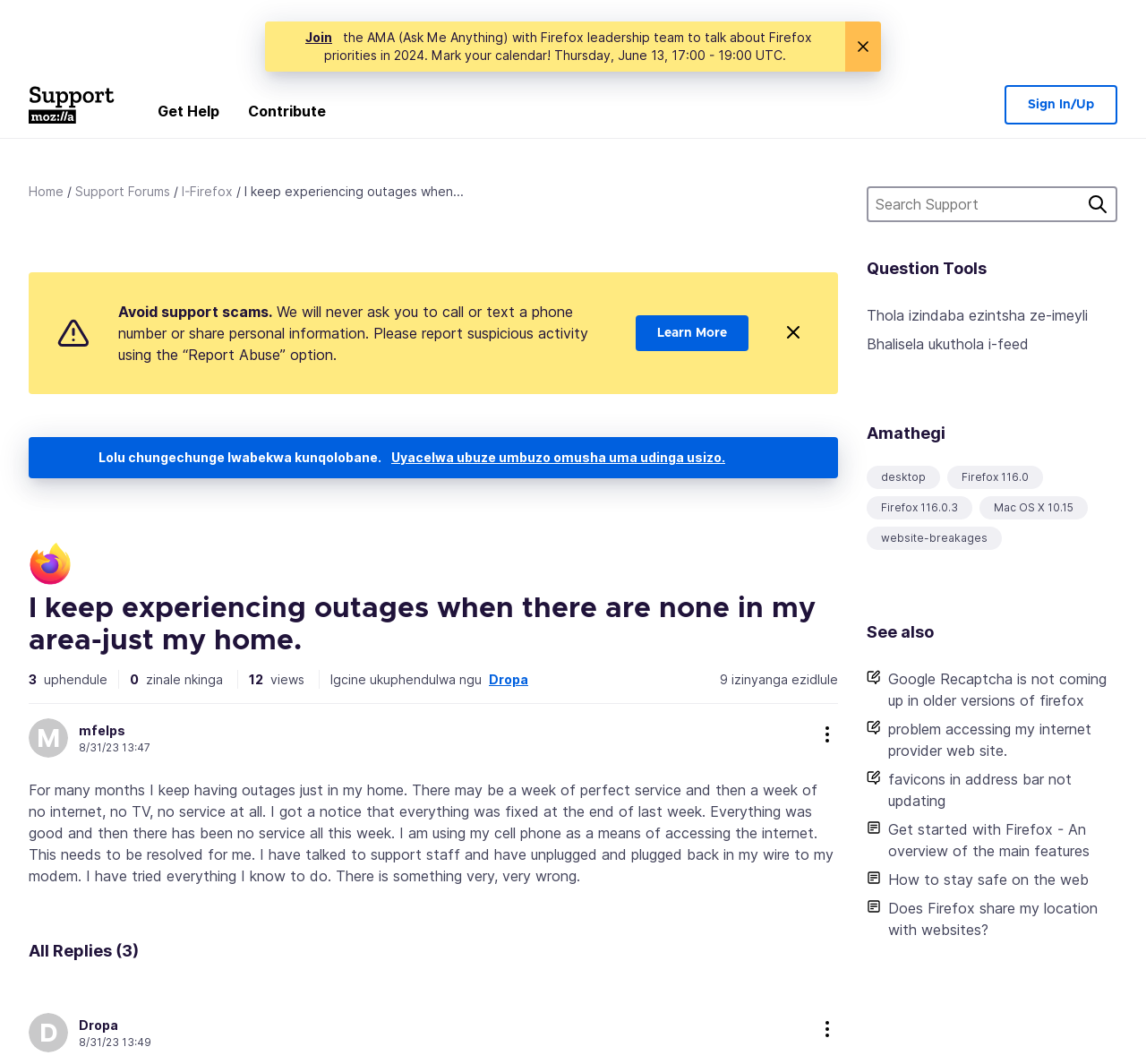Give a one-word or one-phrase response to the question:
What is the text of the first link on the webpage?

Join